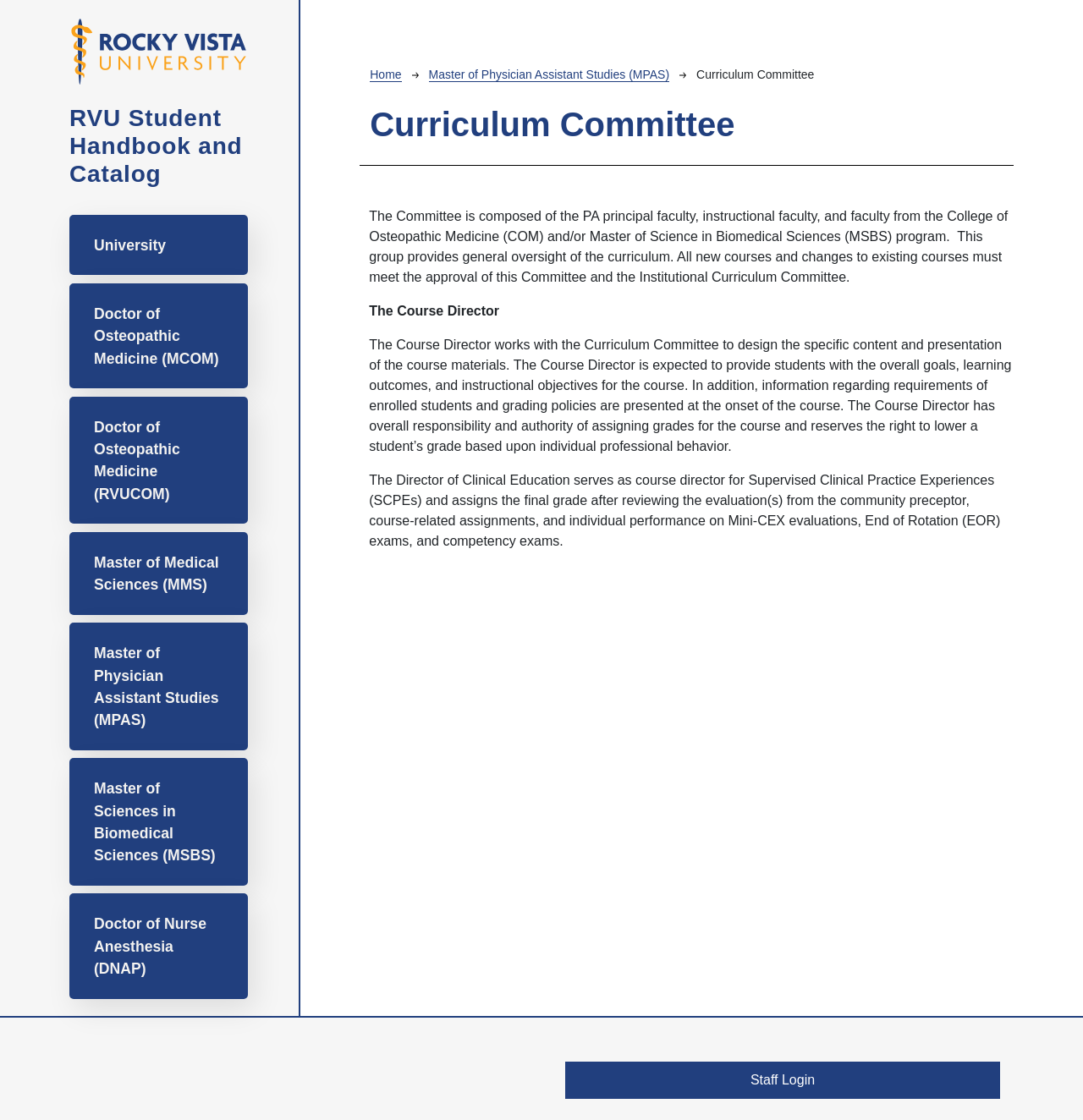What type of degree is mentioned in the navigation menu?
Provide a detailed and well-explained answer to the question.

I found the answer by looking at the links in the navigation menu, which include 'Doctor of Osteopathic Medicine (MCOM)' and 'Doctor of Osteopathic Medicine (RVUCOM)', suggesting that the webpage is related to a university that offers a Doctor of Osteopathic Medicine degree.